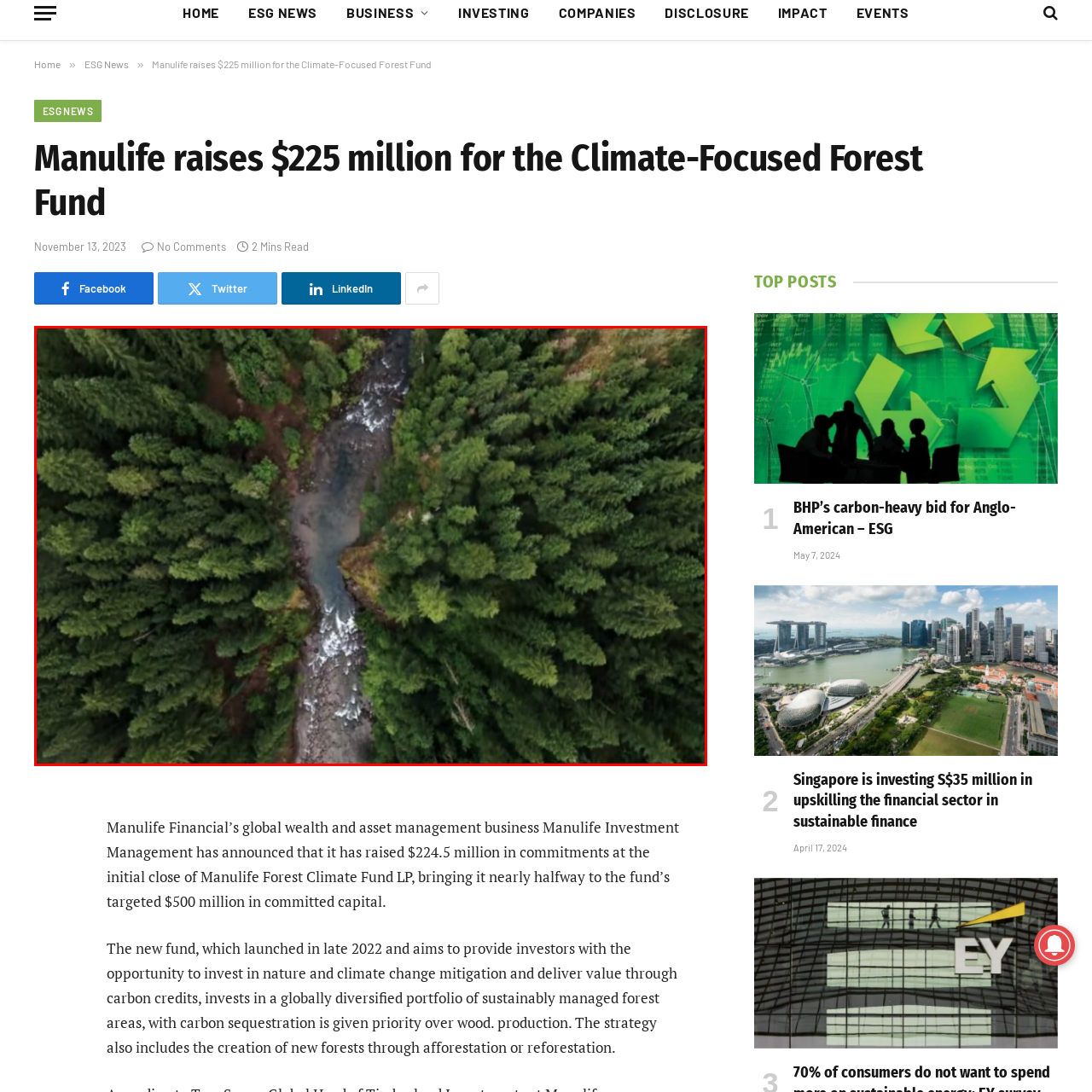Observe the image inside the red bounding box and answer briefly using a single word or phrase: What feature runs through the center of the forest?

A winding river